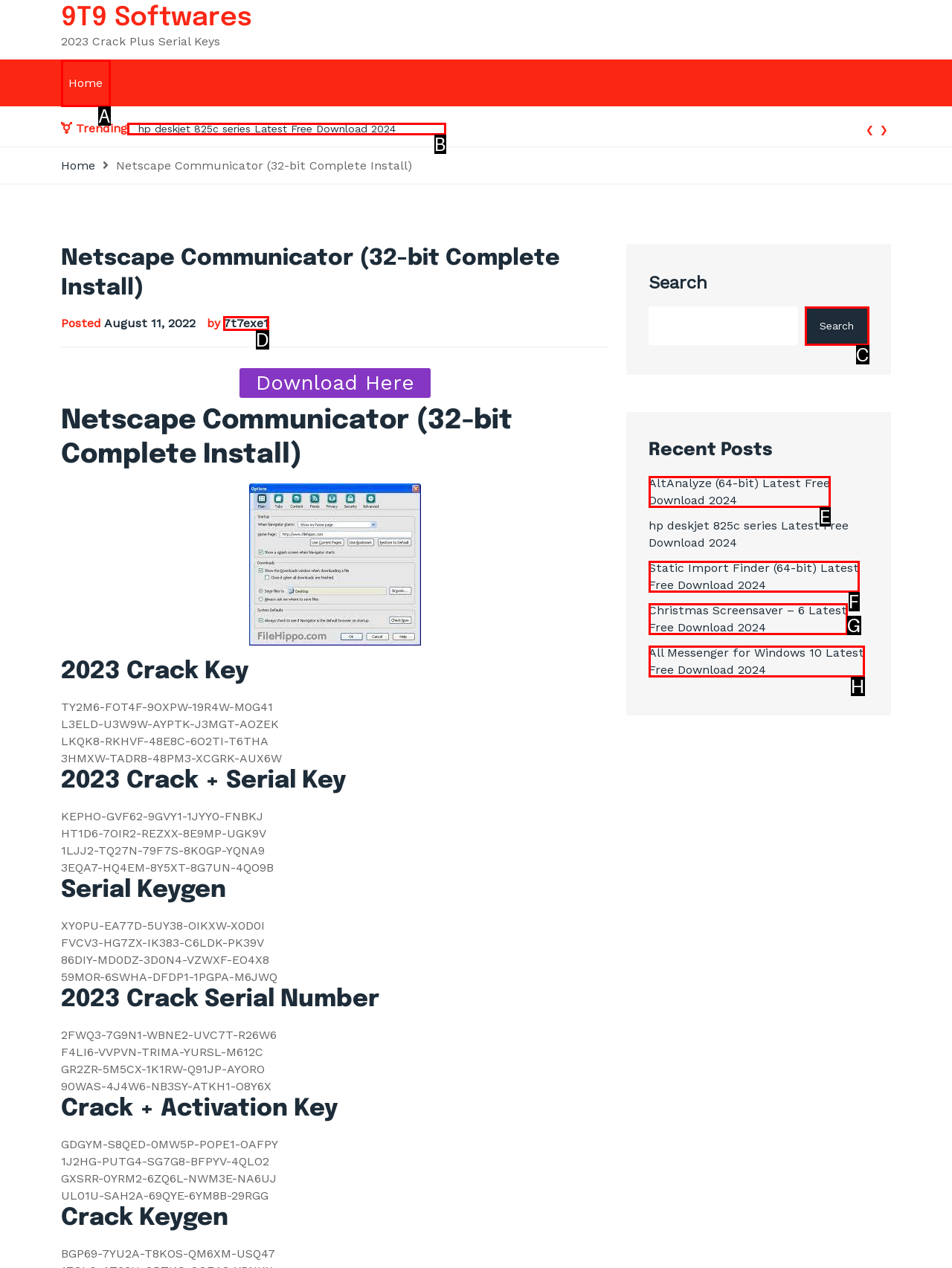Choose the option that best matches the element: Search
Respond with the letter of the correct option.

C